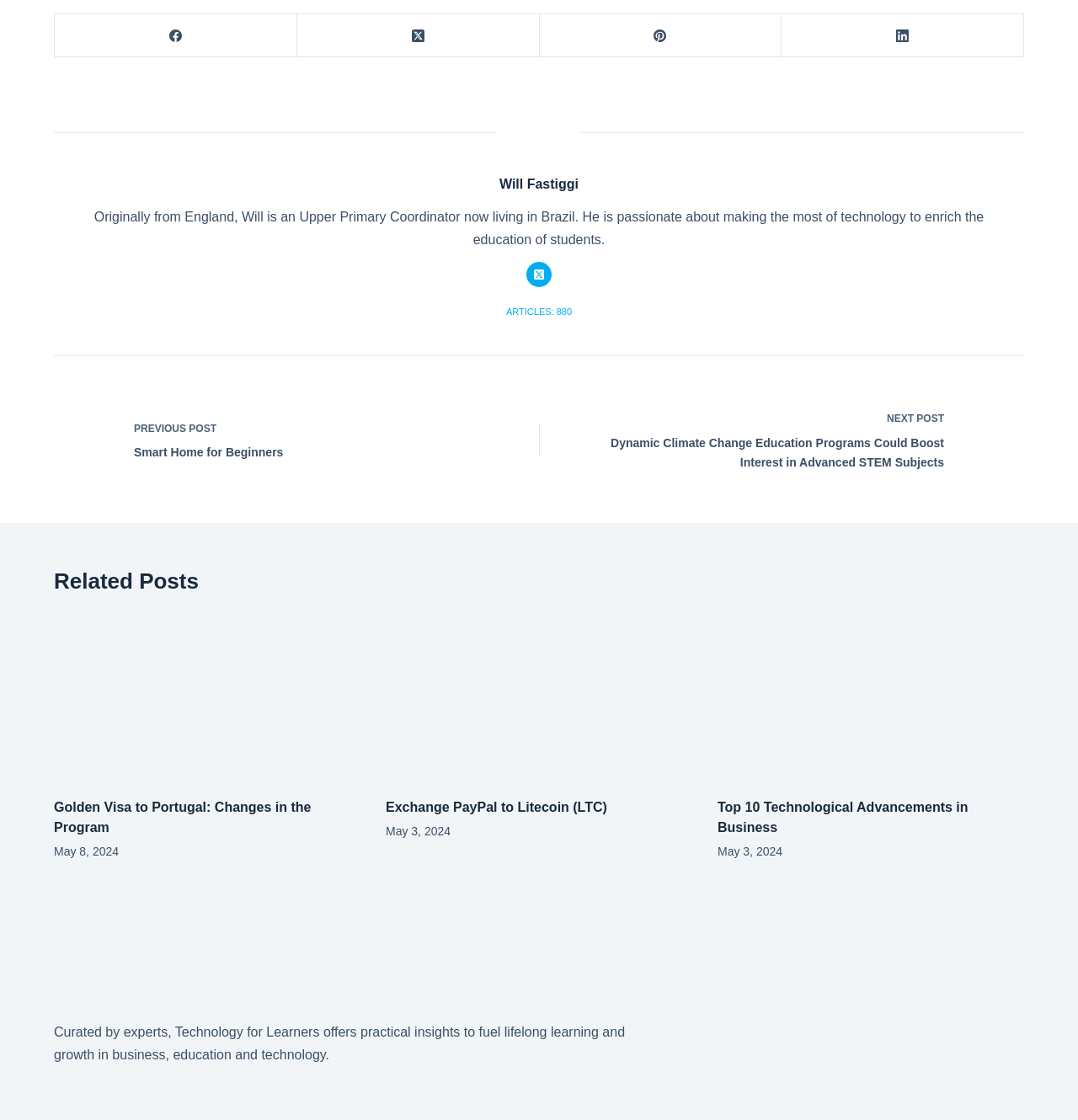Identify the bounding box for the described UI element: "Exchange PayPal to Litecoin (LTC)".

[0.358, 0.715, 0.563, 0.727]